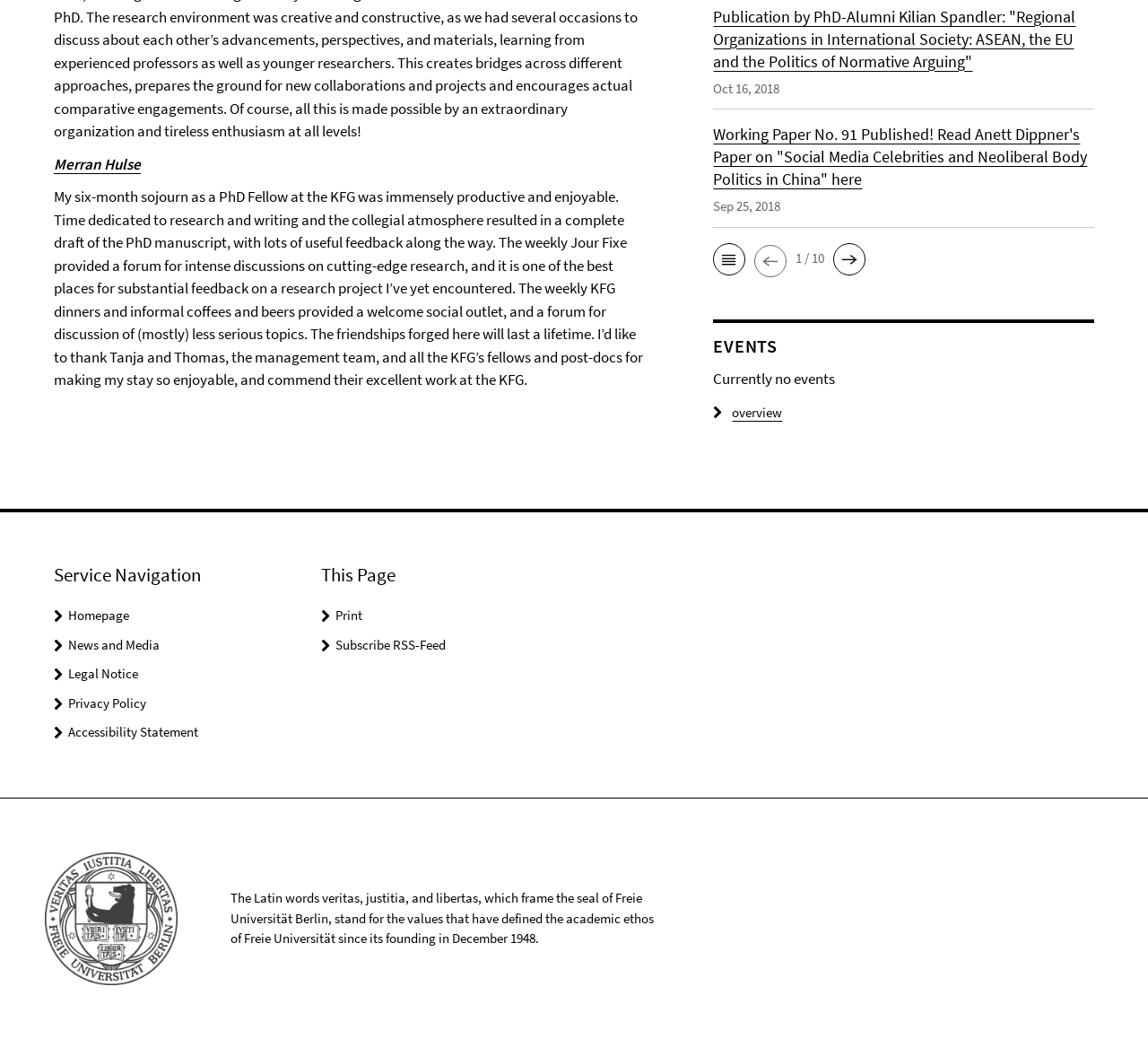Find the bounding box of the web element that fits this description: "News and Media".

[0.059, 0.612, 0.139, 0.629]